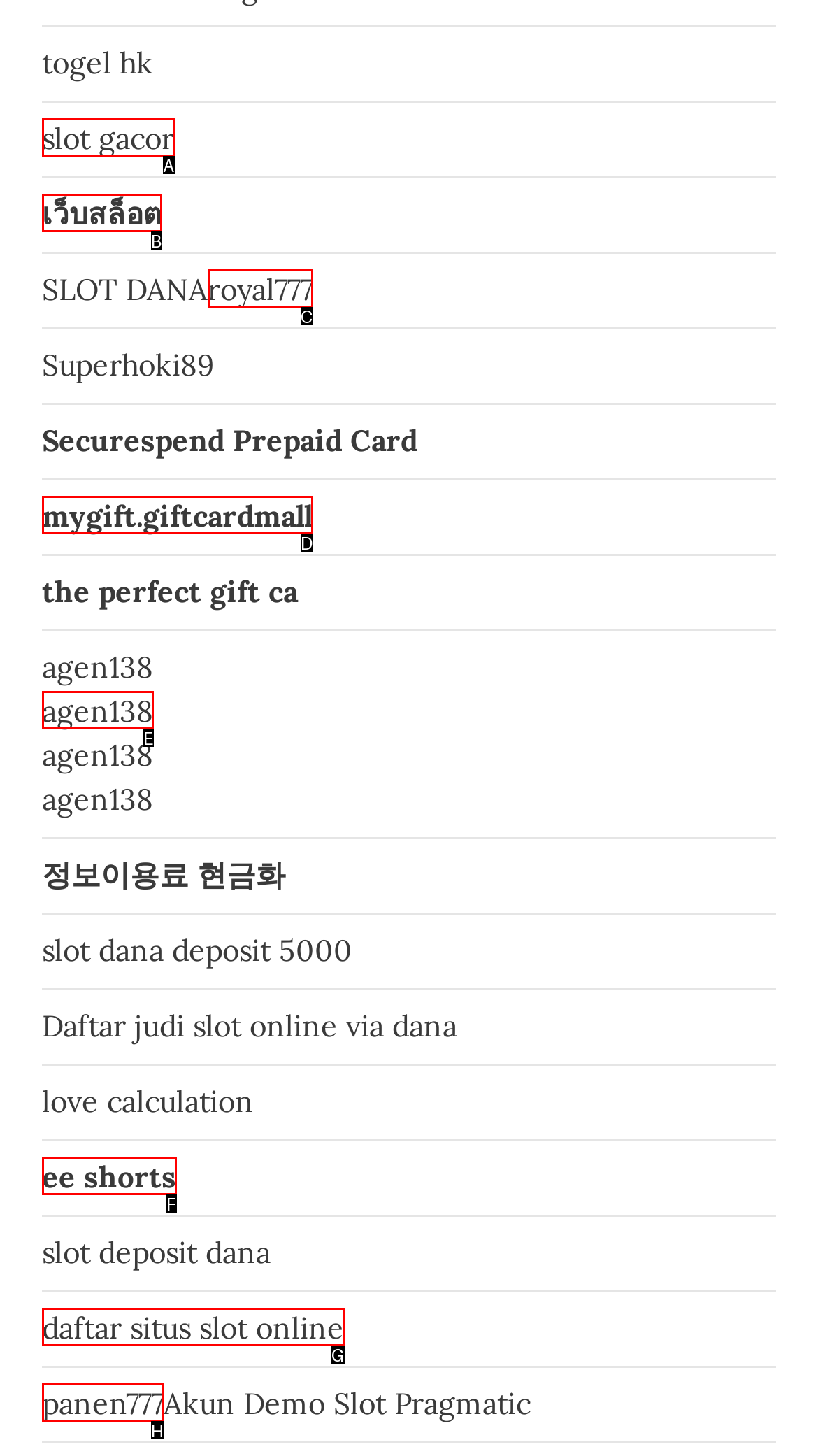Determine which option fits the element description: เว็บสล็อต
Answer with the option’s letter directly.

B